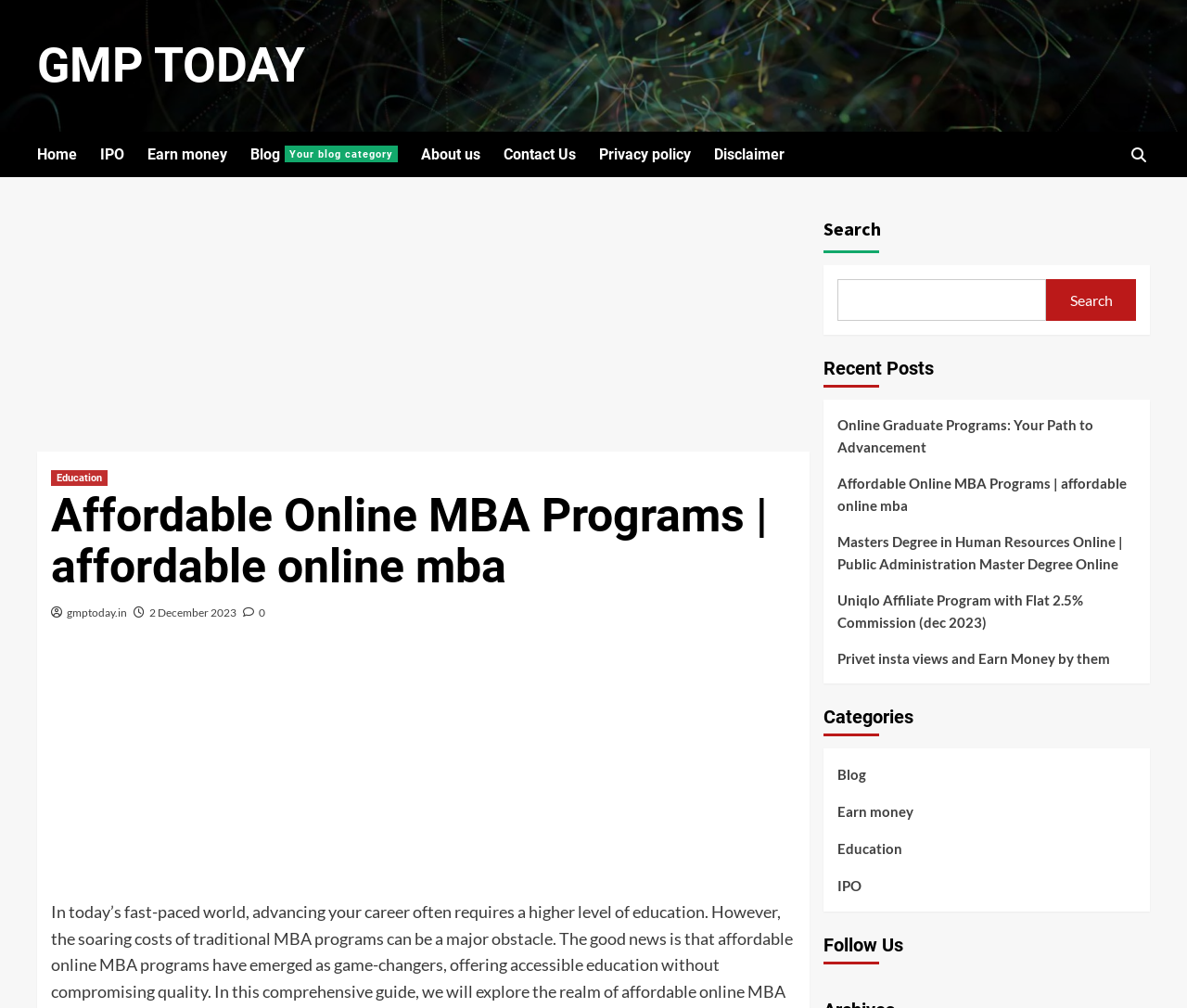Using the description: "Contact Us", determine the UI element's bounding box coordinates. Ensure the coordinates are in the format of four float numbers between 0 and 1, i.e., [left, top, right, bottom].

[0.424, 0.131, 0.505, 0.176]